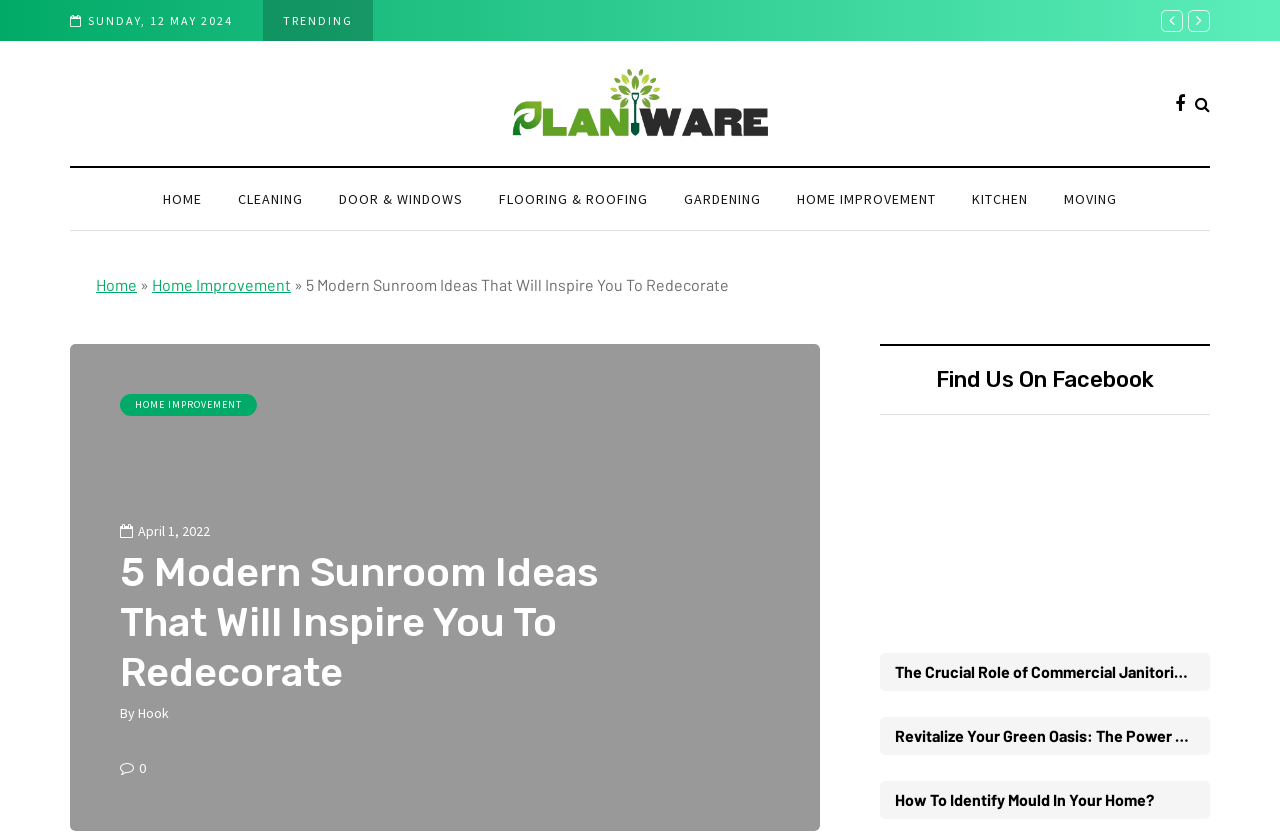Identify the text that serves as the heading for the webpage and generate it.

5 Modern Sunroom Ideas That Will Inspire You To Redecorate